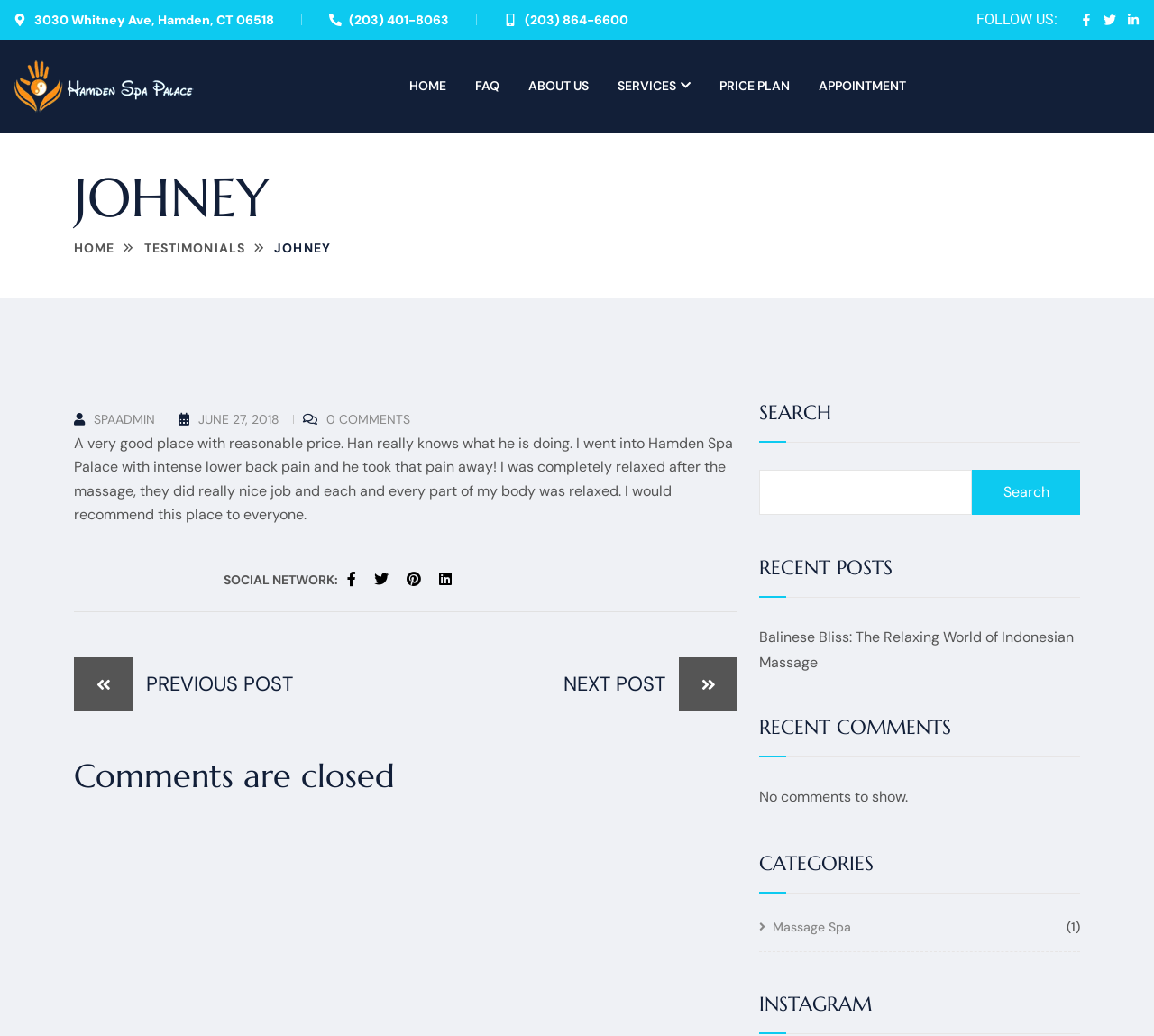Indicate the bounding box coordinates of the clickable region to achieve the following instruction: "Read the testimonials."

[0.125, 0.231, 0.213, 0.247]